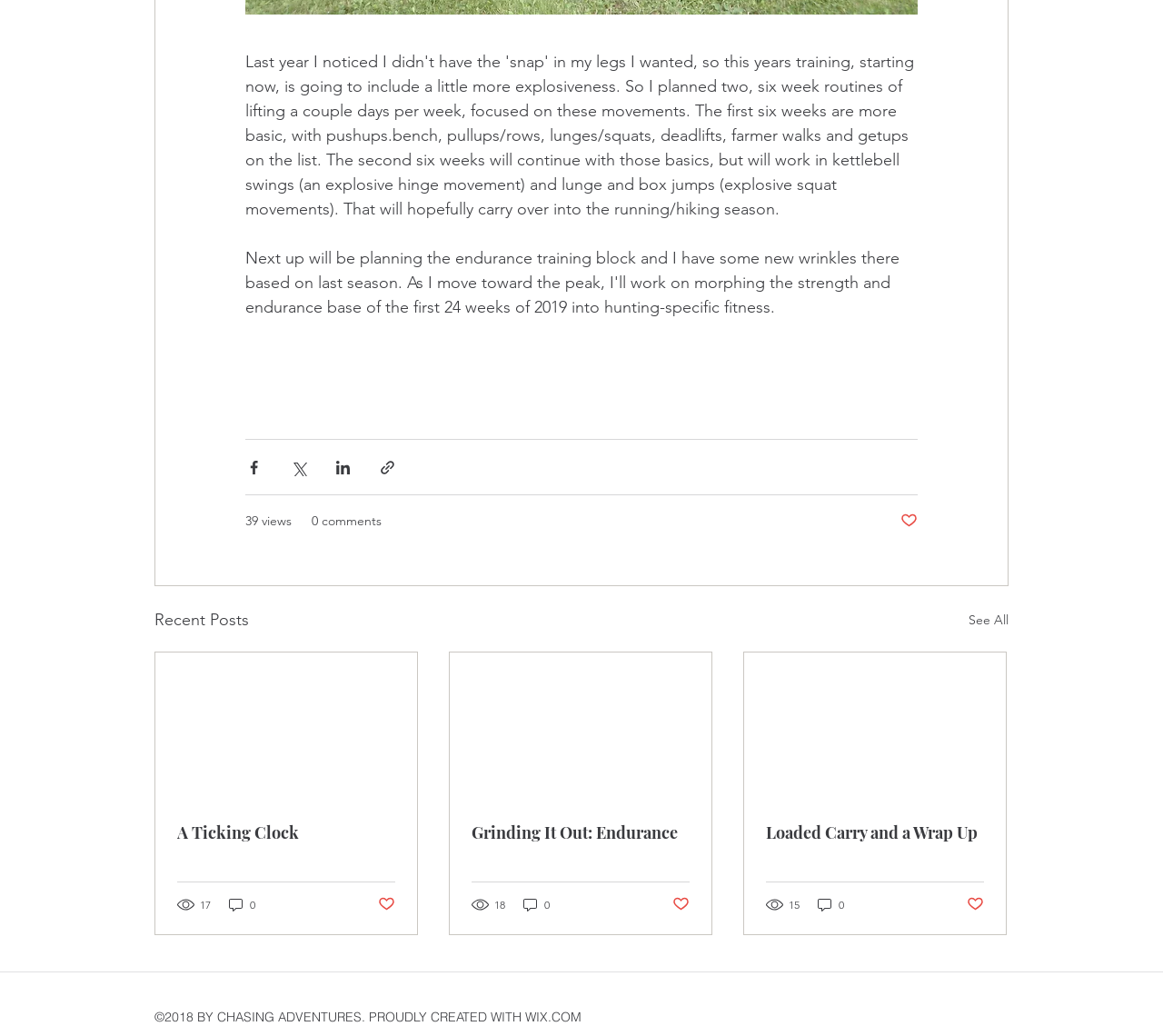Give a one-word or short-phrase answer to the following question: 
What is the meaning of the numbers next to the 'views' and 'comments' labels?

View and comment counts